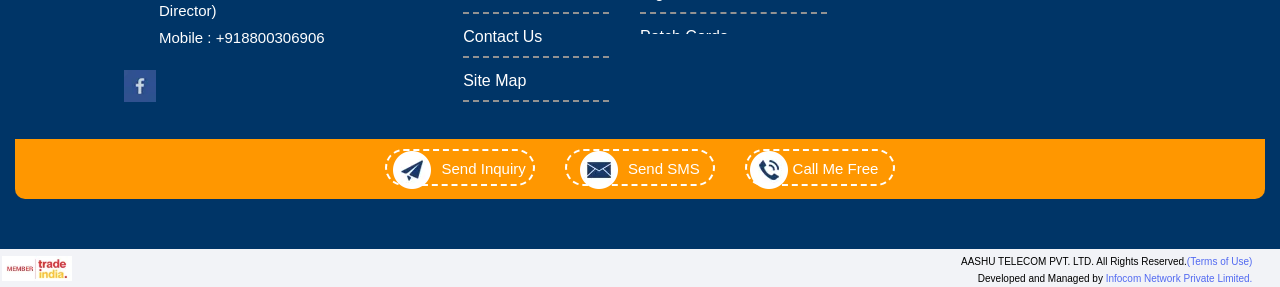Using the provided description Telecom Installation Material, find the bounding box coordinates for the UI element. Provide the coordinates in (top-left x, top-left y, bottom-right x, bottom-right y) format, ensuring all values are between 0 and 1.

[0.5, 0.404, 0.646, 0.564]